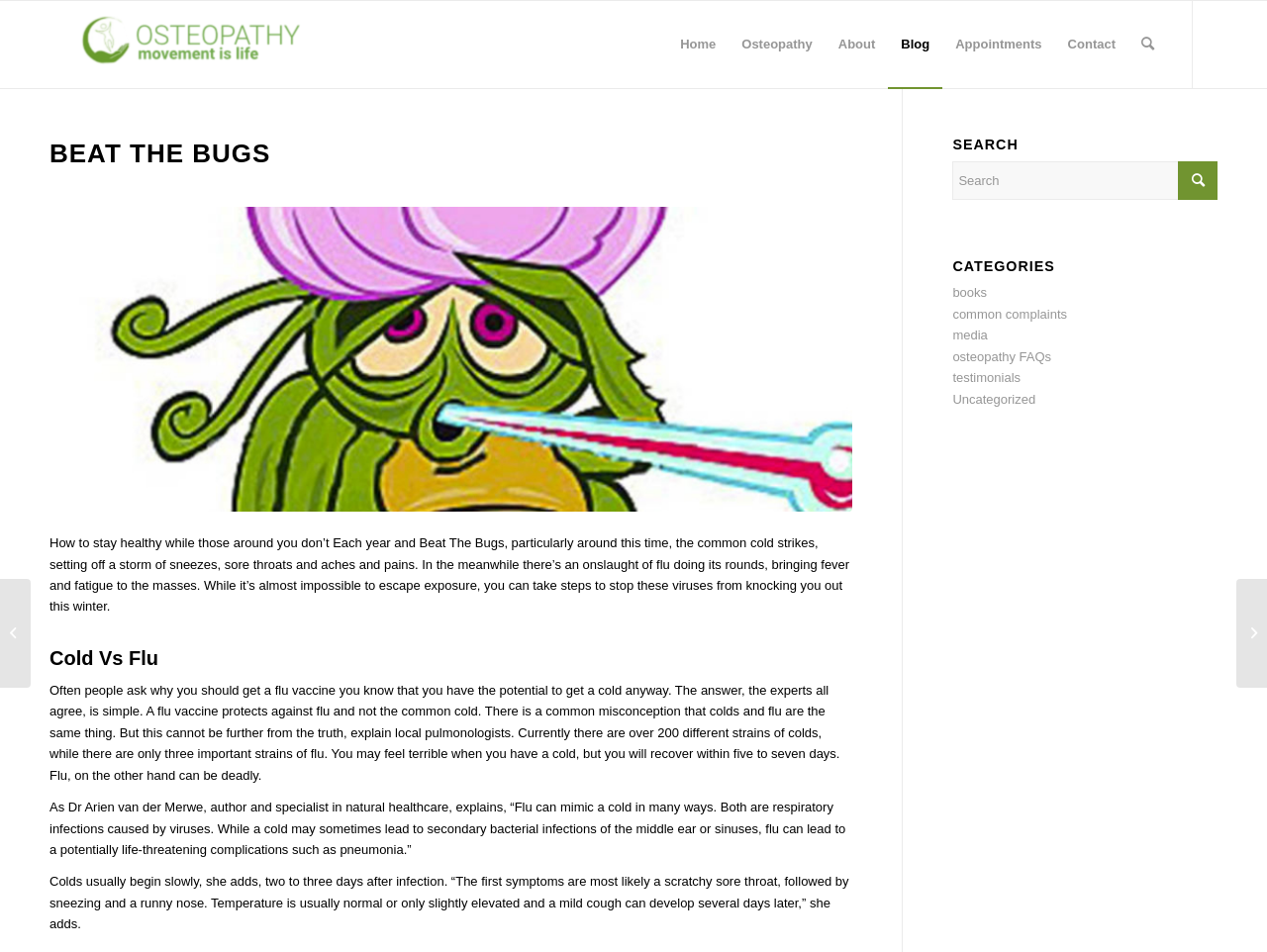Explain the webpage's layout and main content in detail.

This webpage is about Beat The Bugs, a health-related website by Dr. Guy Ashburner Osteopath. At the top left, there is a logo with the text "Dr Guy Ashburner Osteopath" and an image. Next to it, there is a menu bar with seven menu items: Home, Osteopathy, About, Blog, Appointments, Contact, and Search.

Below the menu bar, there is a header section with a large heading "BEAT THE BUGS" and a search icon on the right. Underneath, there is a long paragraph discussing how to stay healthy during the common cold and flu season.

The main content of the webpage is divided into sections. The first section has a heading "Cold Vs Flu" and discusses the differences between colds and flu, including their symptoms and potential complications. There are three paragraphs of text in this section.

On the right side of the webpage, there is a complementary section with a search bar and a list of categories, including books, common complaints, media, osteopathy FAQs, testimonials, and Uncategorized. Each category is a link.

At the bottom of the webpage, there are two links: "Hands On And Holistic Healing" on the left and "You And Your Crying Baby – Infant Colic" on the right.